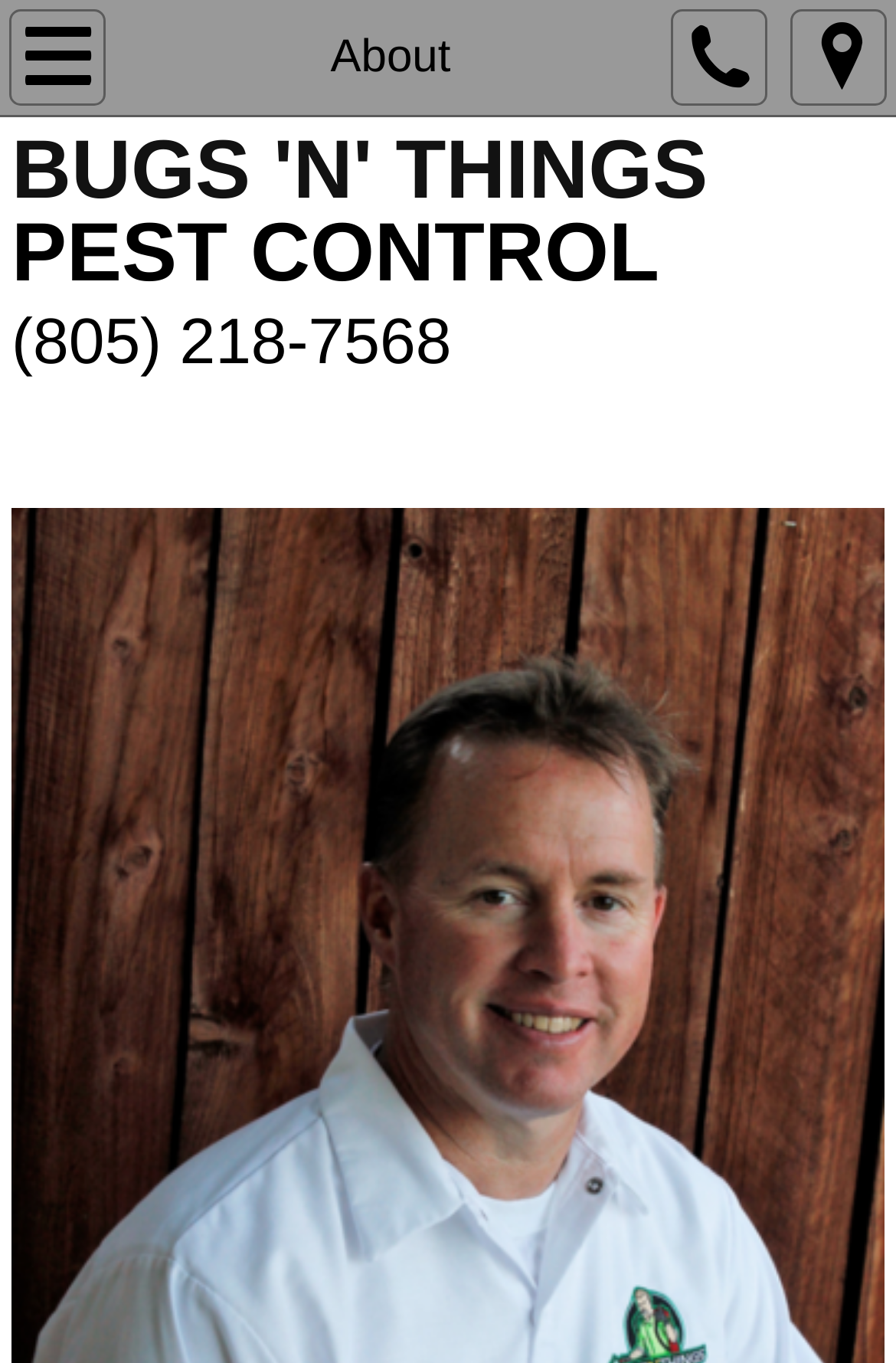Predict the bounding box of the UI element based on this description: "parent_node: About title="Show Menu"".

[0.0, 0.0, 0.123, 0.084]